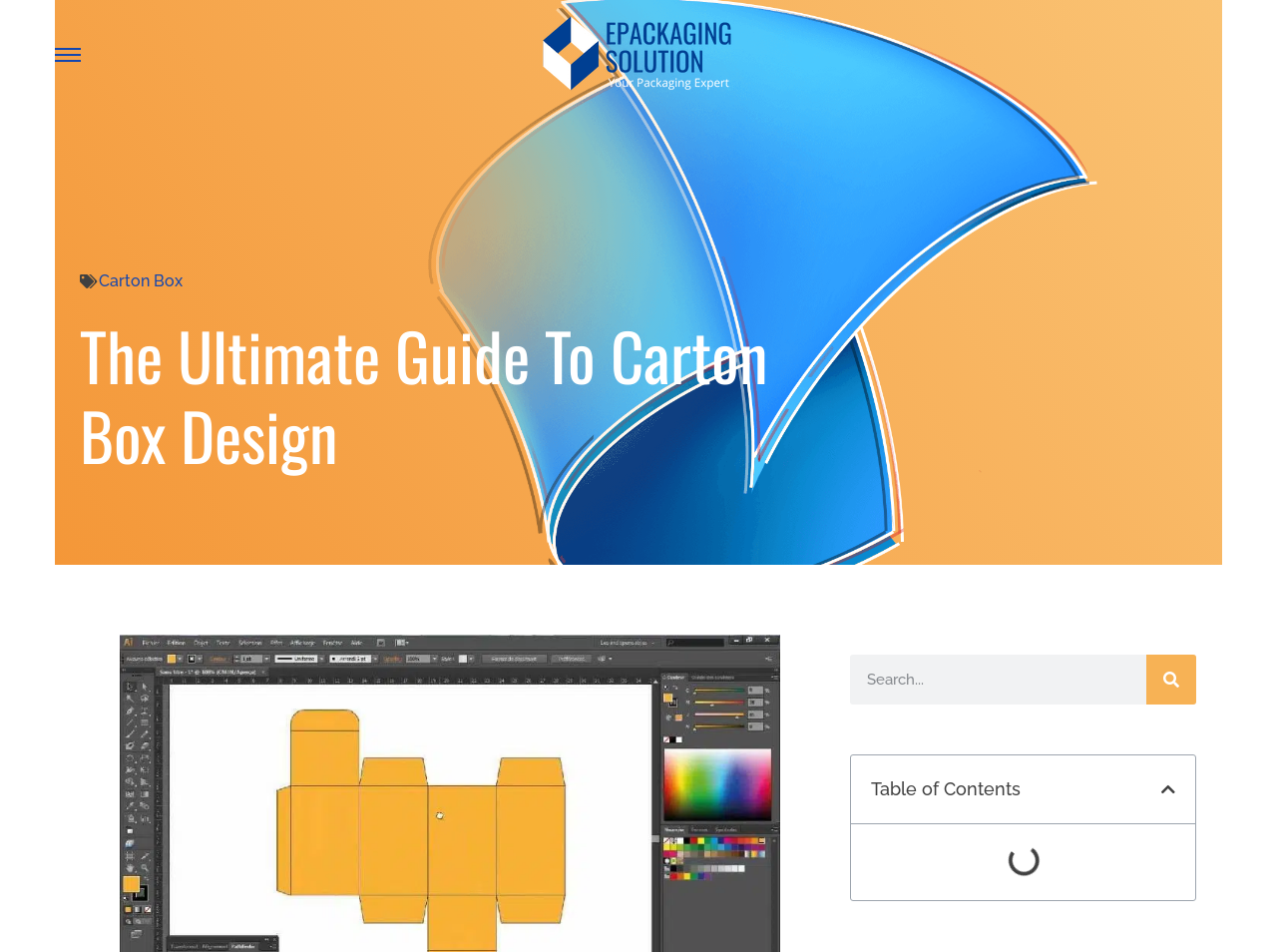Respond to the following question with a brief word or phrase:
Is the table of contents expanded?

True